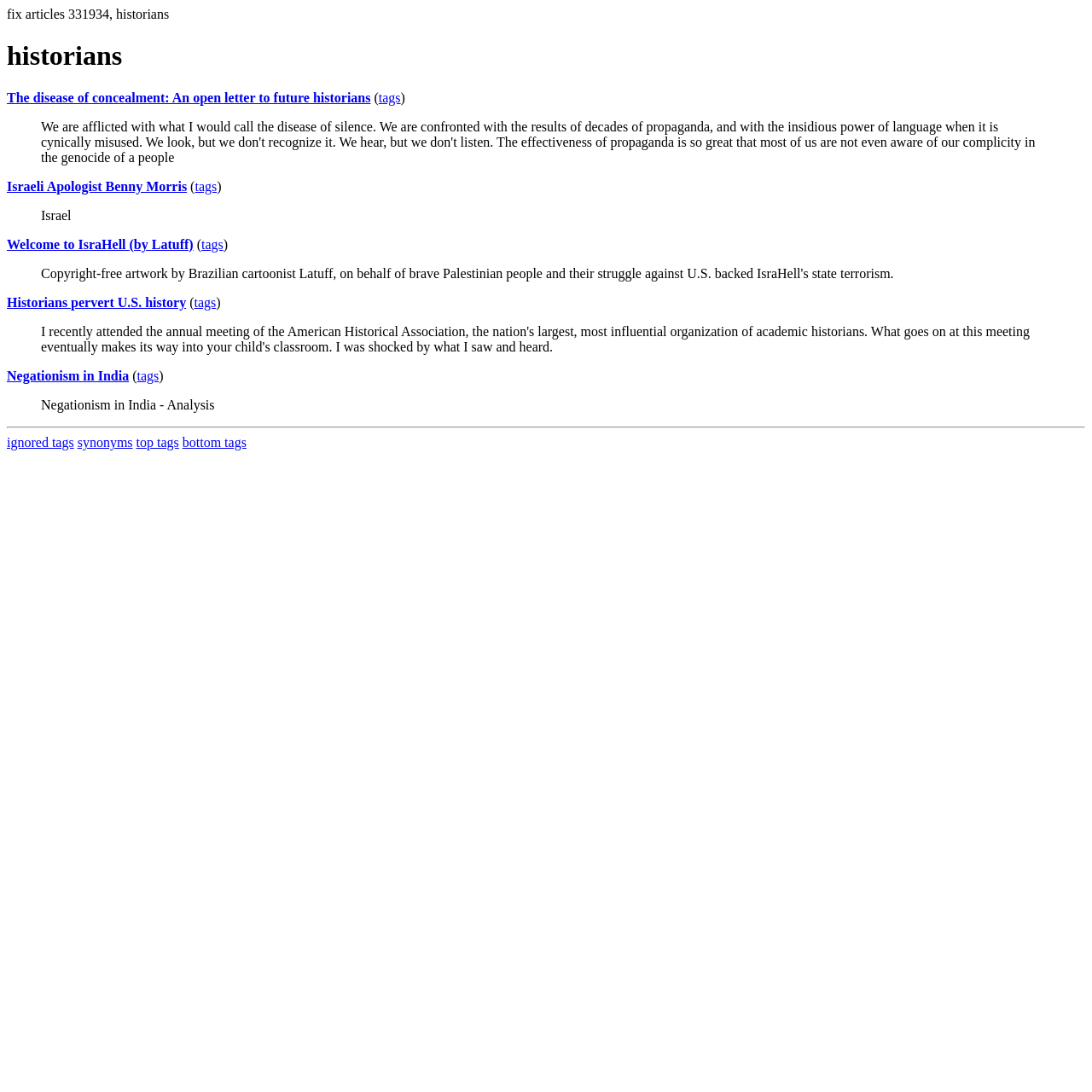Please determine the bounding box coordinates of the element's region to click in order to carry out the following instruction: "view the article about Israeli Apologist Benny Morris". The coordinates should be four float numbers between 0 and 1, i.e., [left, top, right, bottom].

[0.006, 0.164, 0.171, 0.177]